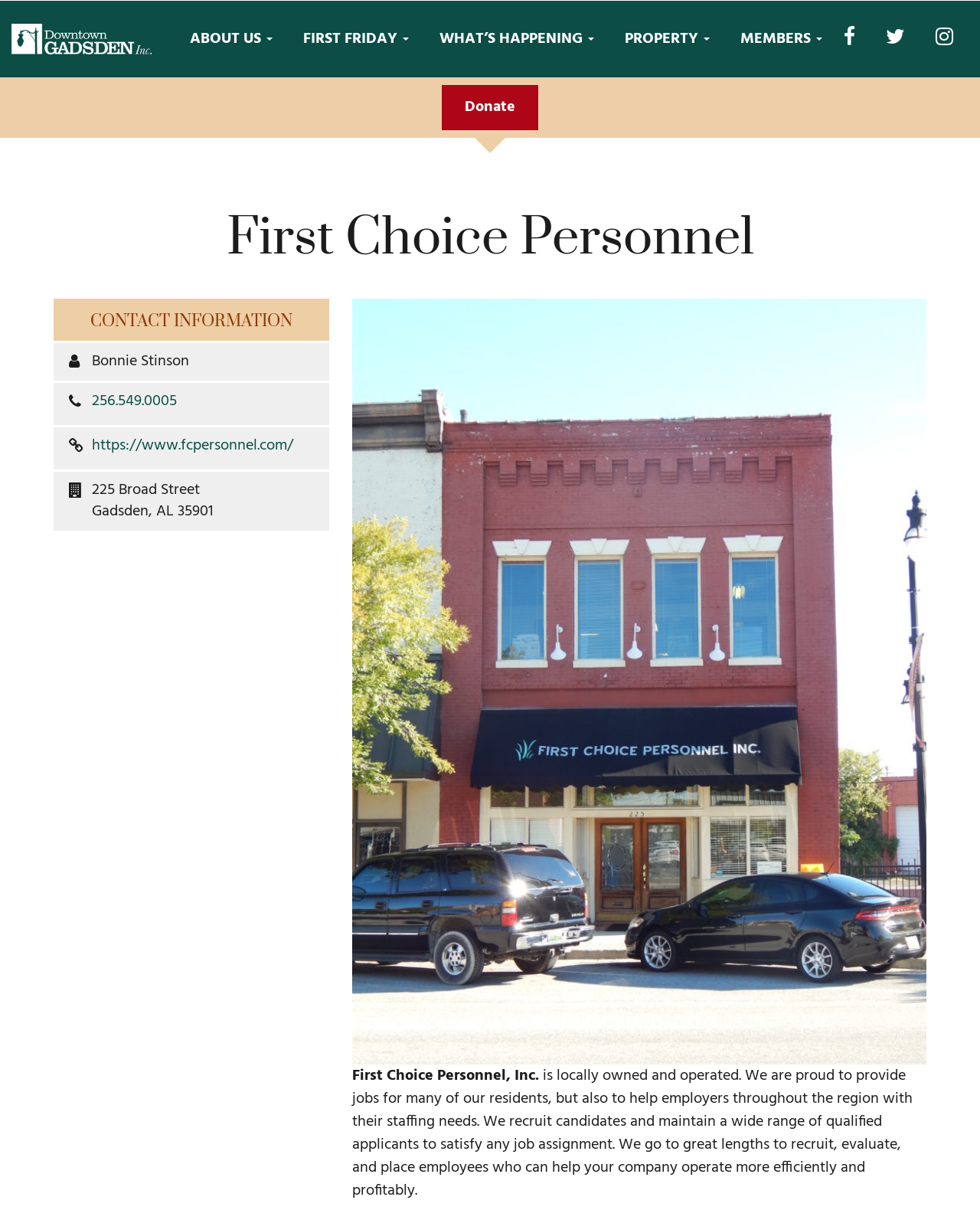Pinpoint the bounding box coordinates of the element to be clicked to execute the instruction: "Click on ABOUT US".

[0.04, 0.037, 0.16, 0.094]